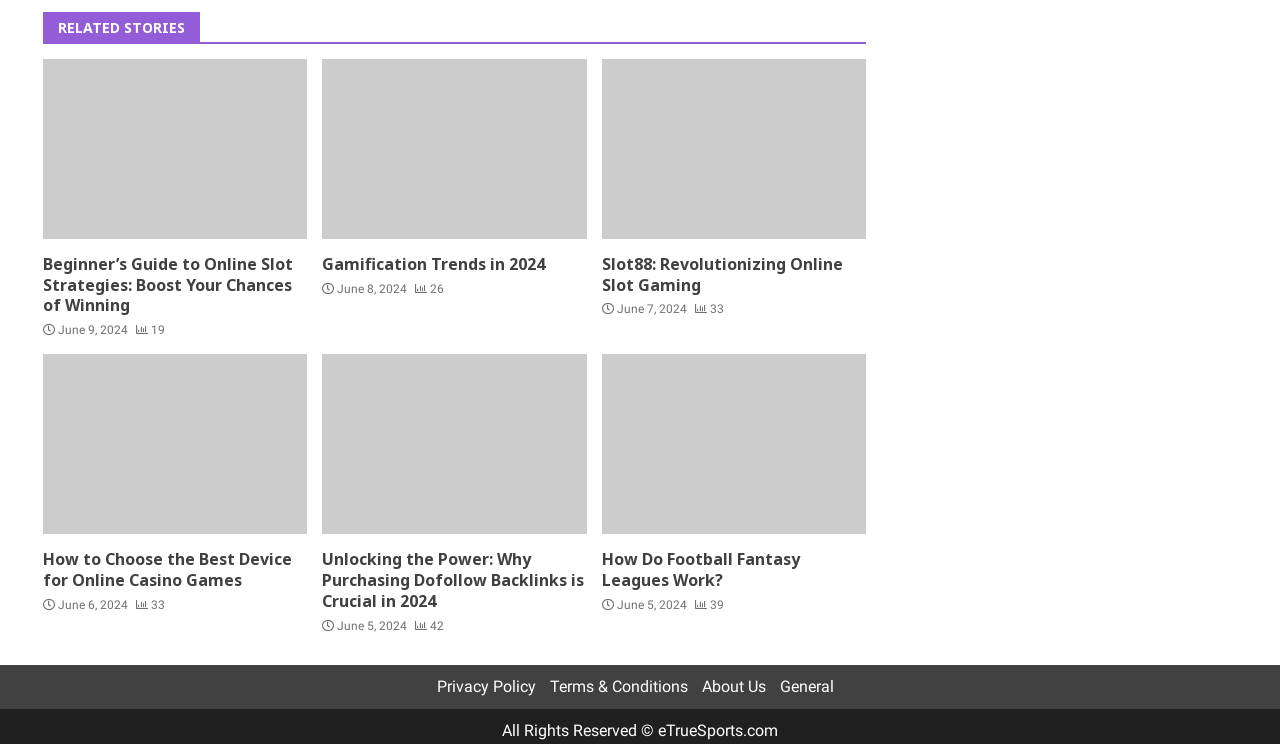Provide the bounding box coordinates of the section that needs to be clicked to accomplish the following instruction: "Learn about Gamification Trends in 2024."

[0.252, 0.079, 0.458, 0.321]